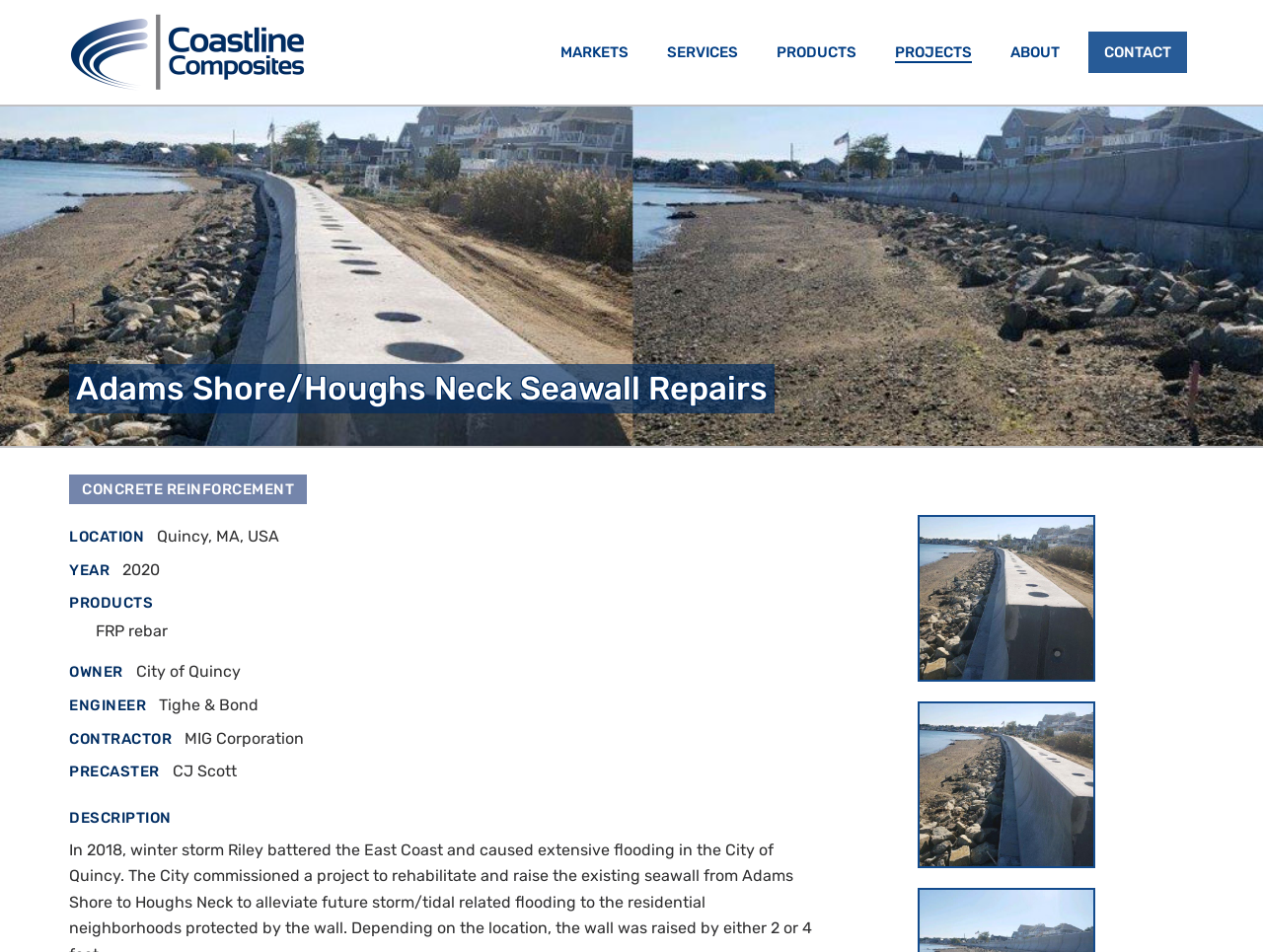Generate a thorough caption that explains the contents of the webpage.

The webpage is about the Adams Shore/Houghs Neck Seawall Repairs project by Coastline Composites, Inc. At the top, there is a link to the company's homepage. Below it, there is a navigation menu with links to different sections, including MARKETS, MARINE, BRIDGES, COMMUTER RAIL, CONCRETE REINFORCEMENT, CUSTOM SOLUTIONS, SERVICES, PRODUCTS, PROJECTS, ABOUT, and CONTACT.

The main content of the page is divided into two sections. On the left, there is a header section with the project title "Adams Shore/Houghs Neck Seawall Repairs" in a large font. Below it, there are several headings and paragraphs providing details about the project, including the location, year, products used, owner, engineer, contractor, and precaster.

On the right, there are two list items, each containing a link and an image. The images are likely related to the project, but their exact content is not specified.

There are a total of 11 links on the page, including the navigation menu and the links in the list items. There are also 7 images, including the two in the list items and 5 icons representing different sections in the navigation menu.